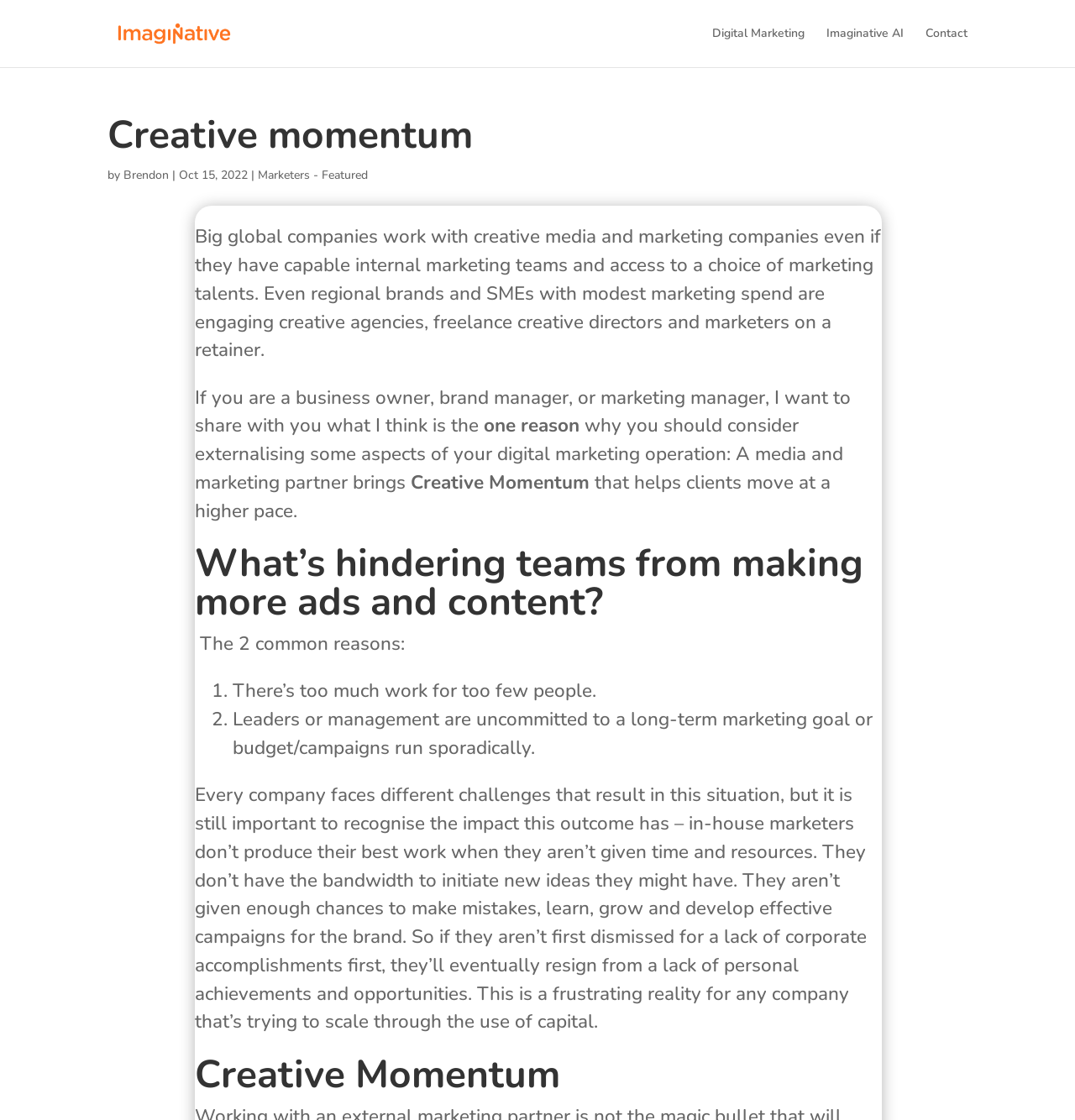Show the bounding box coordinates for the HTML element as described: "Marketers - Featured".

[0.24, 0.149, 0.342, 0.163]